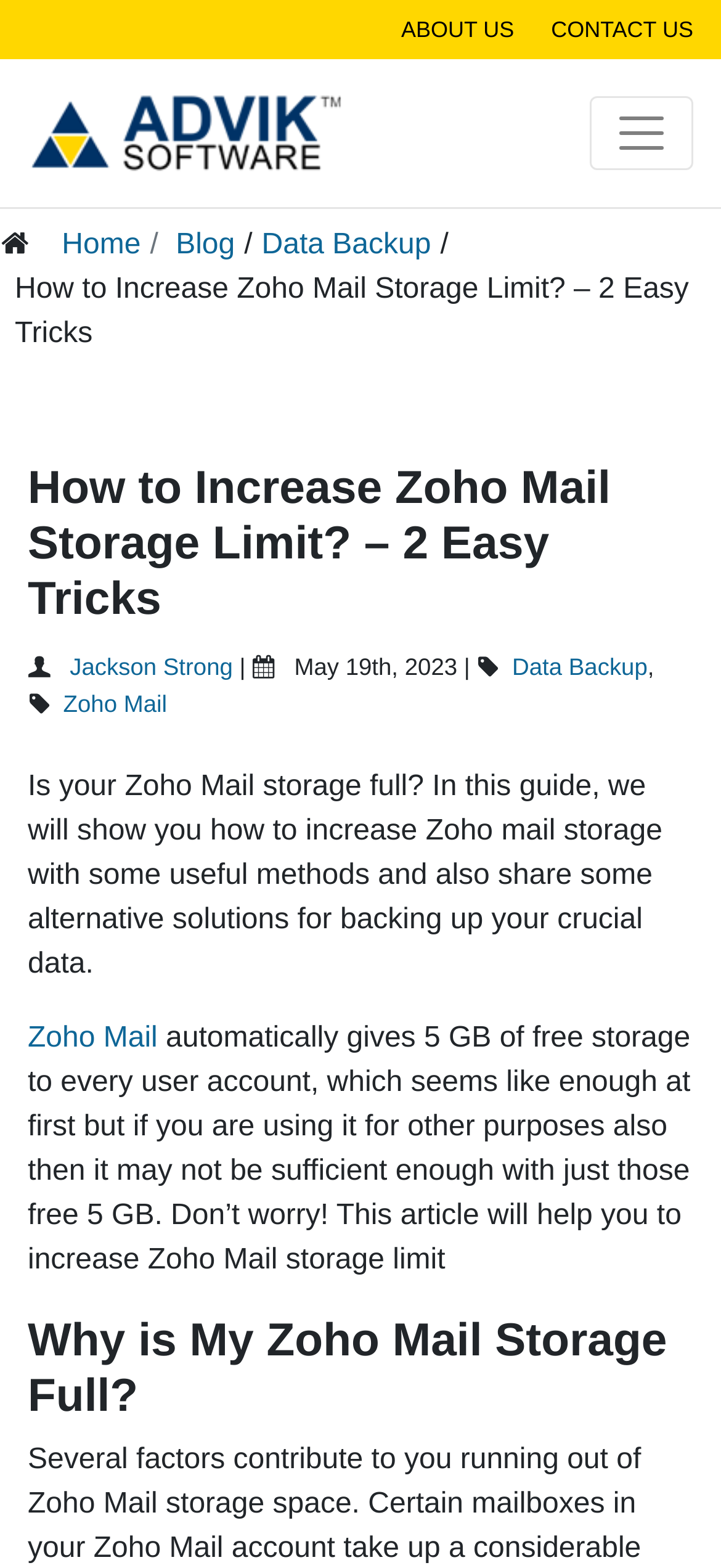Locate the primary heading on the webpage and return its text.

How to Increase Zoho Mail Storage Limit? – 2 Easy Tricks